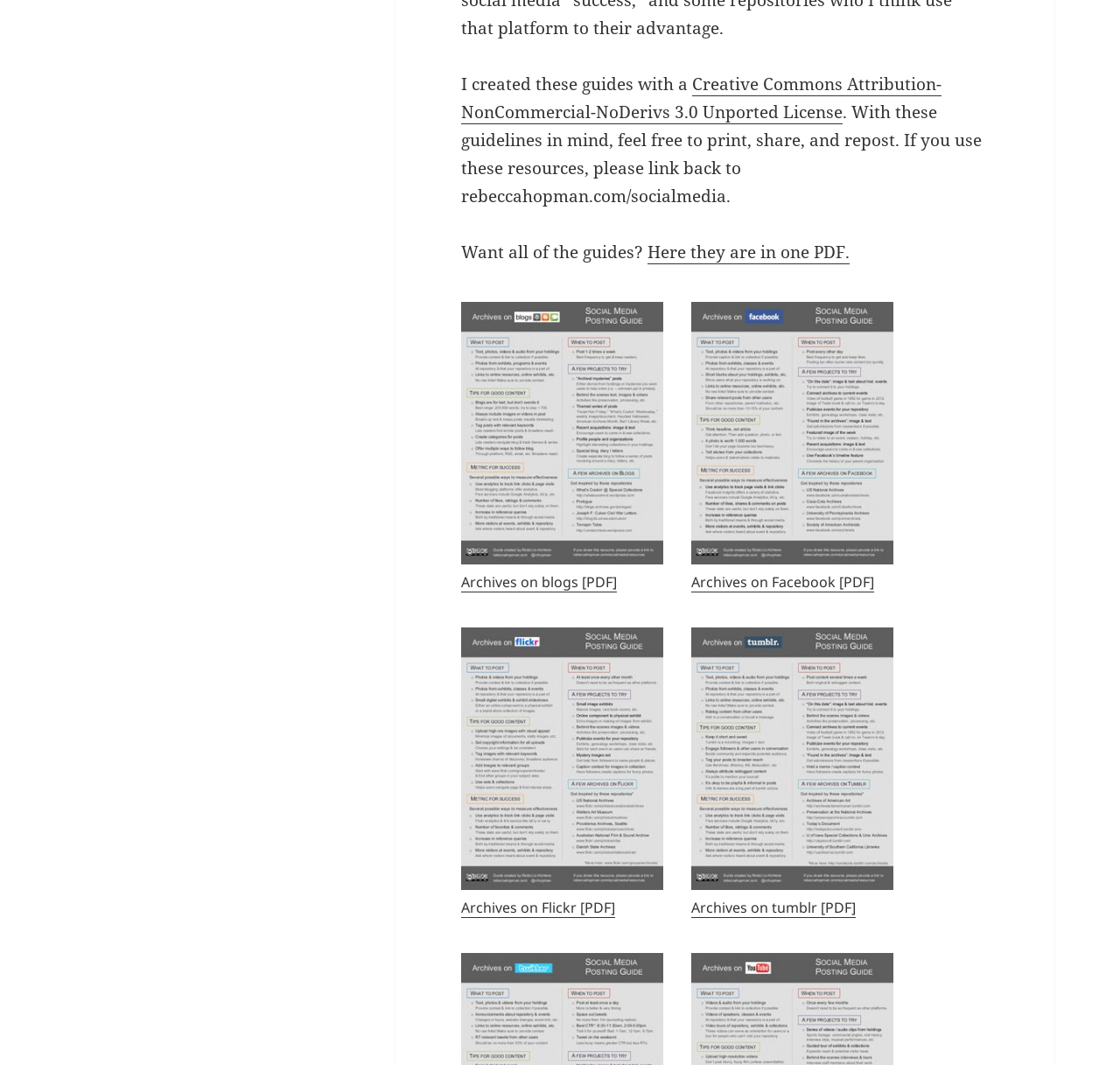Please identify the bounding box coordinates of the element that needs to be clicked to execute the following command: "View Archives on Flickr PDF". Provide the bounding box using four float numbers between 0 and 1, formatted as [left, top, right, bottom].

[0.412, 0.589, 0.592, 0.835]